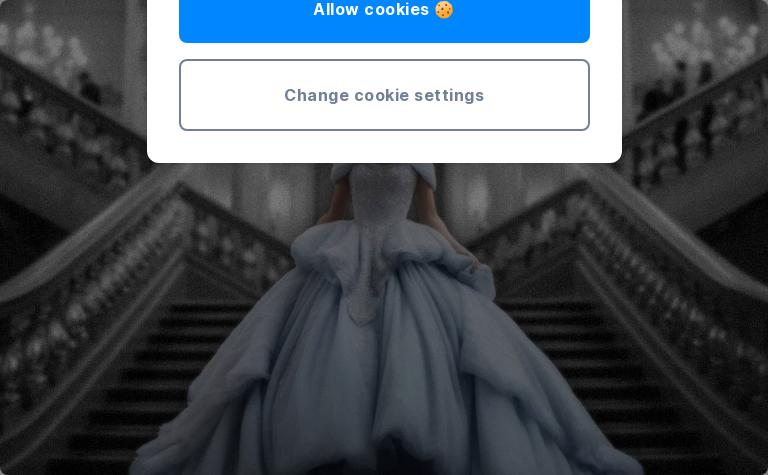Create an elaborate description of the image, covering every aspect.

The image showcases a striking interior scene with a grand staircase leading up into the background, hinting at an elegant and possibly historic venue. In the foreground, a figure wears a stunning light blue gown, adding a touch of whimsy and enchantment to the setting. This scene is partially obscured by a cookie consent modal, featuring buttons that read "Allow cookies" with a playful cookie icon and "Change cookie settings." The juxtaposition of the modal with the enchanting backdrop creates a unique blend of digital interaction and classic beauty, evoking themes of modernity versus timeless elegance.